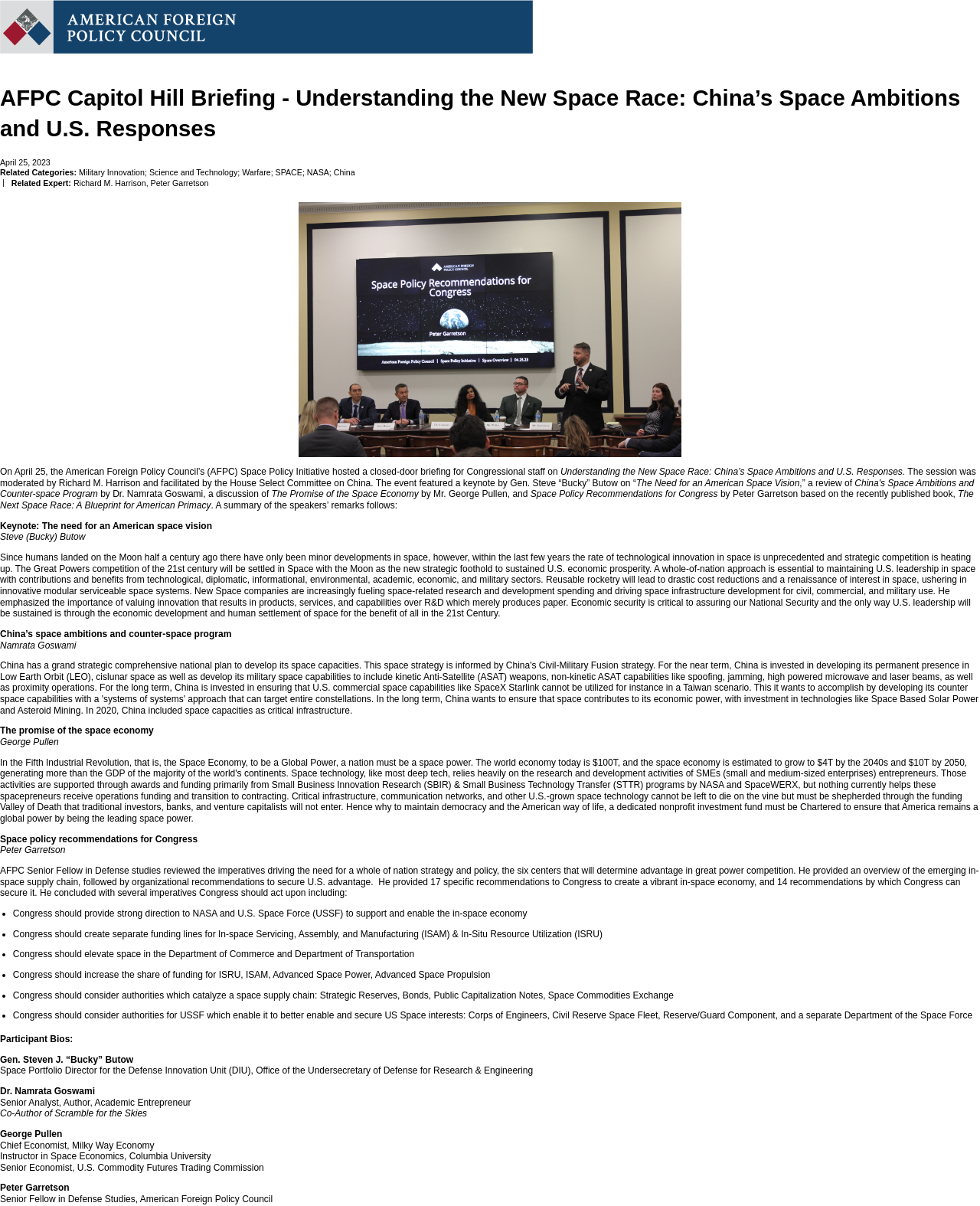How many recommendations did Peter Garretson provide to Congress?
Please provide a detailed answer to the question.

I found the number of recommendations by reading the text 'He provided 17 specific recommendations to Congress...' which is located in the middle of the webpage, describing Peter Garretson's speech.